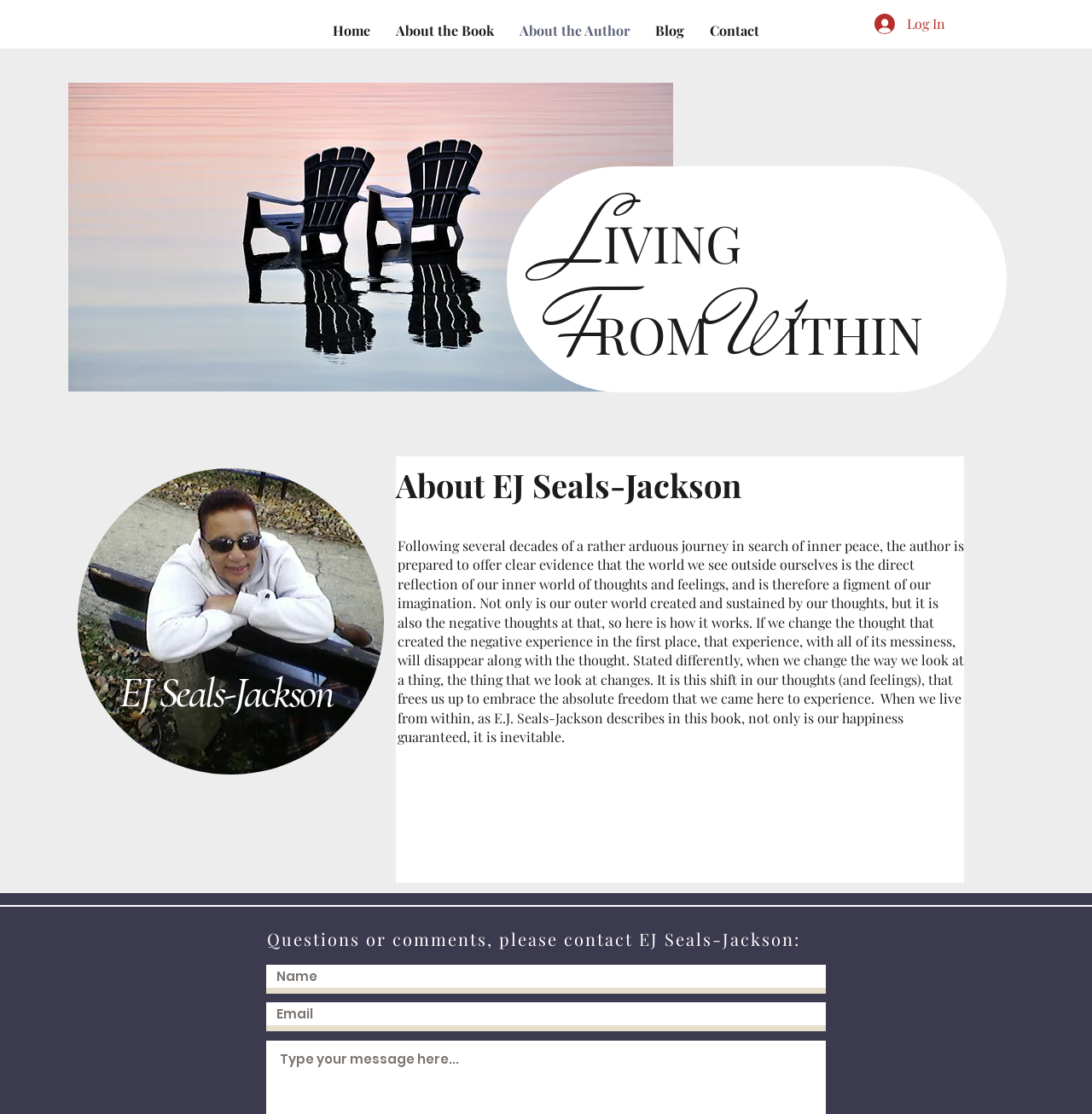Answer the following query concisely with a single word or phrase:
What is the author's message about our outer world?

It is a reflection of our inner world